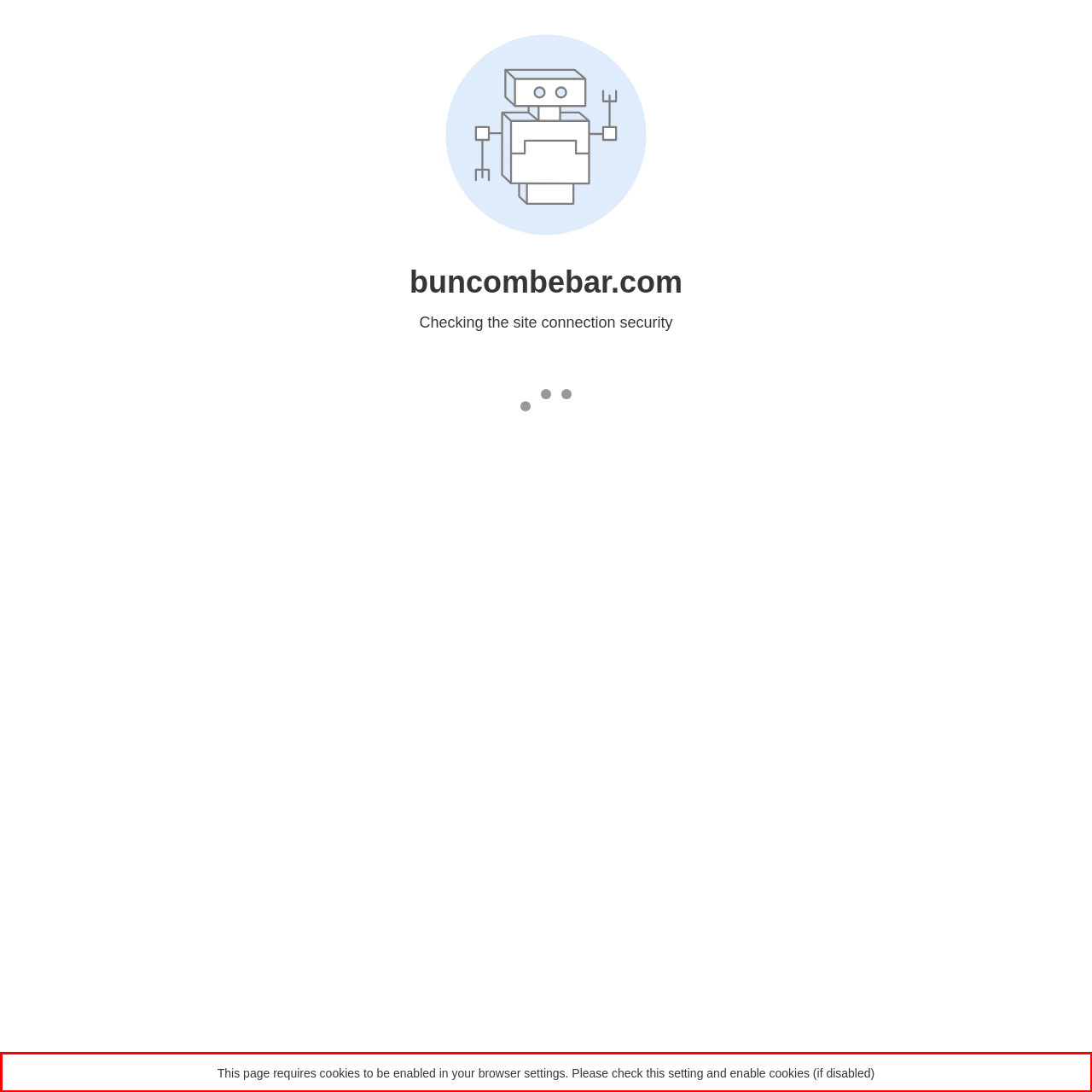You have a screenshot with a red rectangle around a UI element. Recognize and extract the text within this red bounding box using OCR.

This page requires cookies to be enabled in your browser settings. Please check this setting and enable cookies (if disabled)